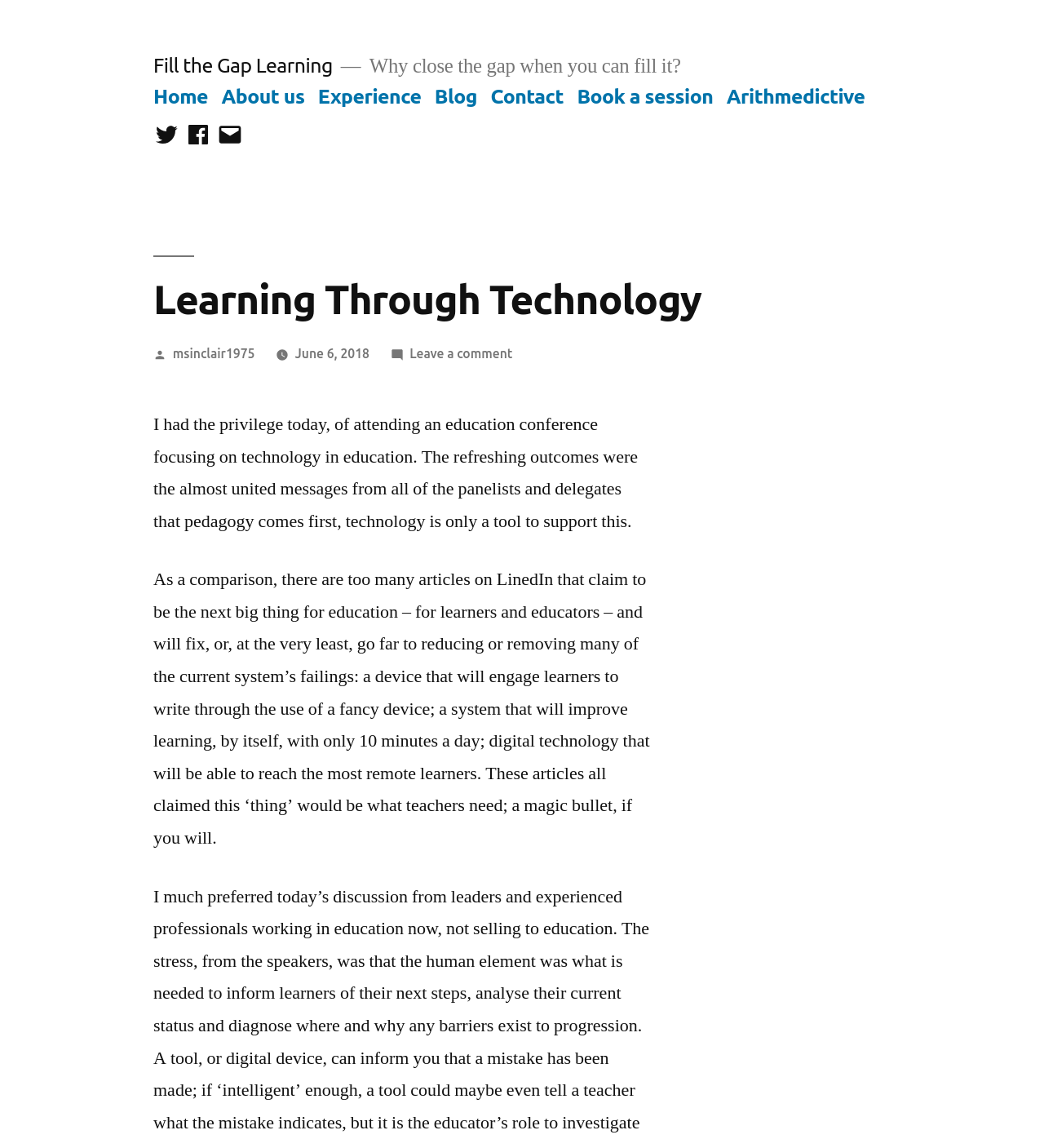Highlight the bounding box coordinates of the element that should be clicked to carry out the following instruction: "Read the blog post". The coordinates must be given as four float numbers ranging from 0 to 1, i.e., [left, top, right, bottom].

[0.147, 0.36, 0.611, 0.464]